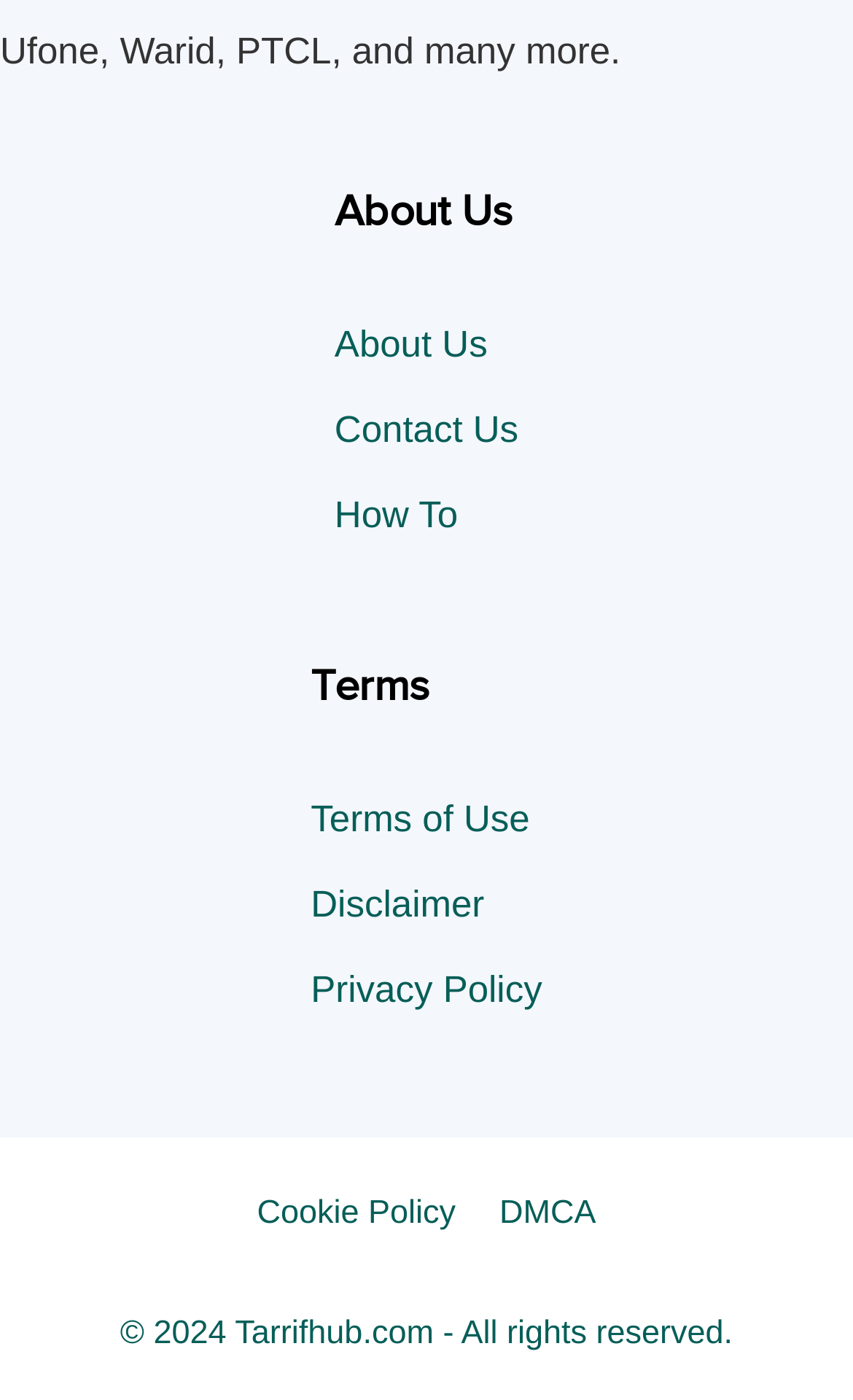What is the purpose of the links in the middle section?
Analyze the image and provide a thorough answer to the question.

The middle section of the webpage contains three links: 'Terms of Use', 'Disclaimer', and 'Privacy Policy'. These links are related to the terms and policies of the website, as indicated by the heading 'Terms' above them.